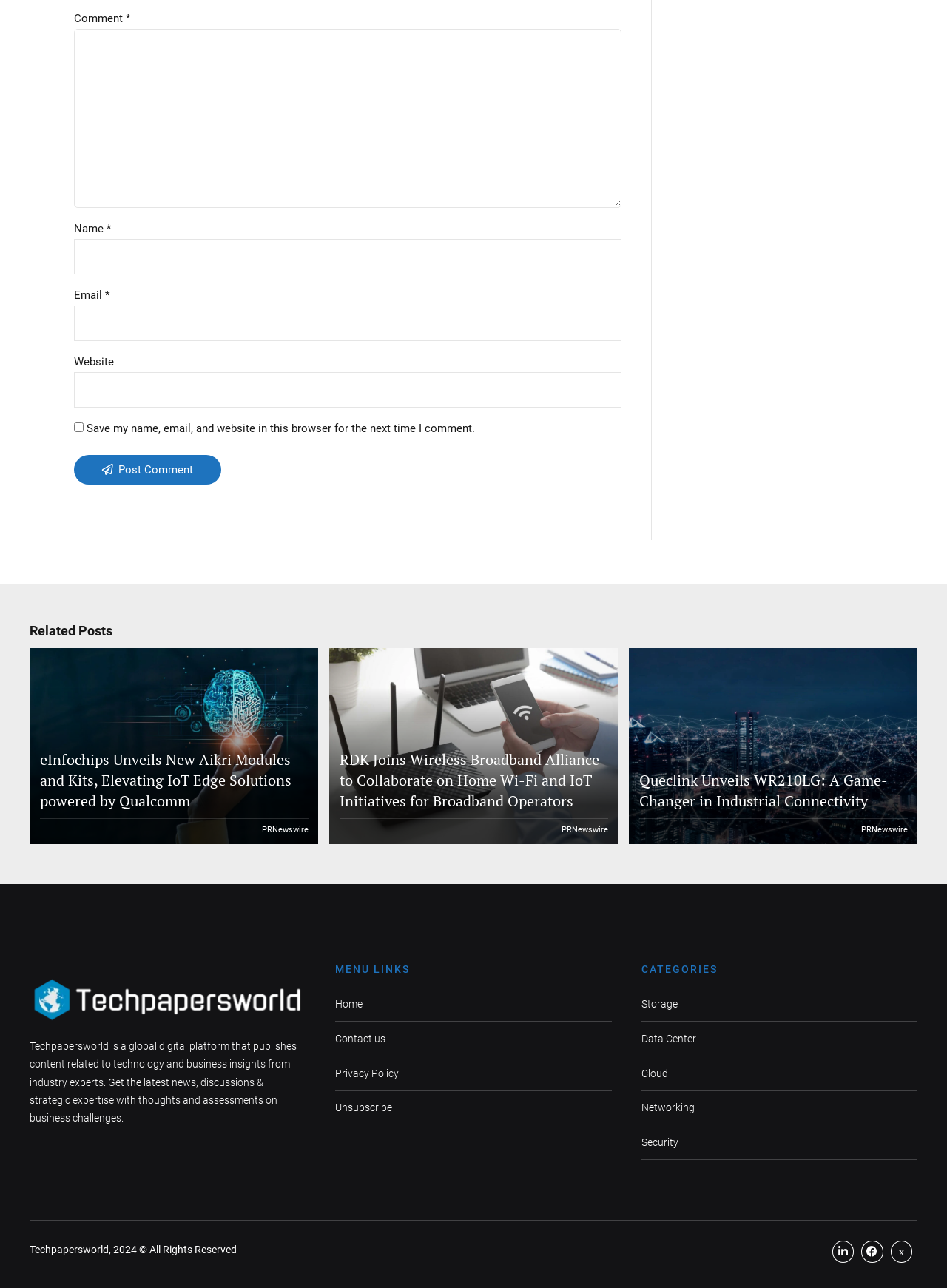Locate the bounding box coordinates of the area that needs to be clicked to fulfill the following instruction: "Click the Home link". The coordinates should be in the format of four float numbers between 0 and 1, namely [left, top, right, bottom].

[0.354, 0.772, 0.646, 0.786]